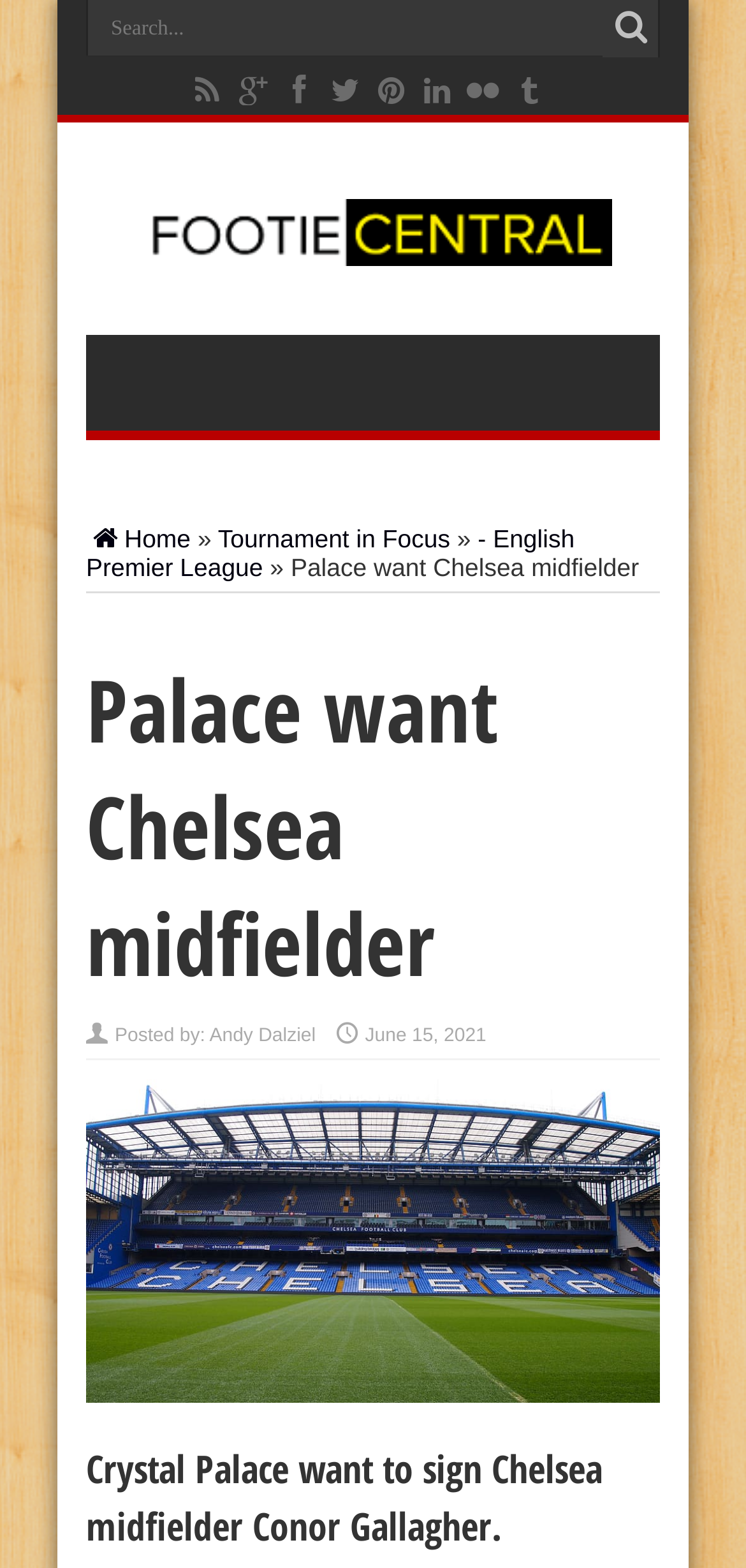From the given element description: "Tournament in Focus", find the bounding box for the UI element. Provide the coordinates as four float numbers between 0 and 1, in the order [left, top, right, bottom].

[0.292, 0.334, 0.603, 0.353]